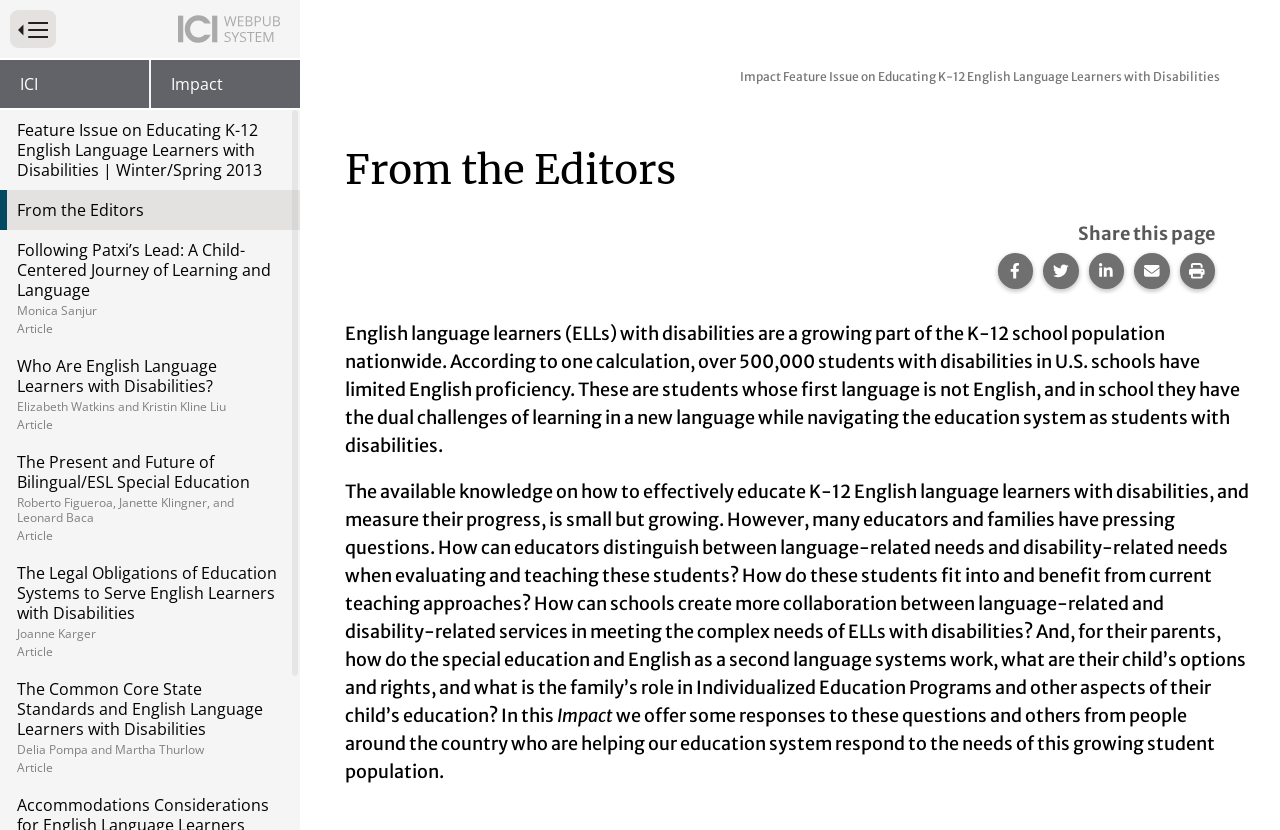Please answer the following question using a single word or phrase: 
What is the main topic of this webpage?

Educating K-12 English Language Learners with Disabilities